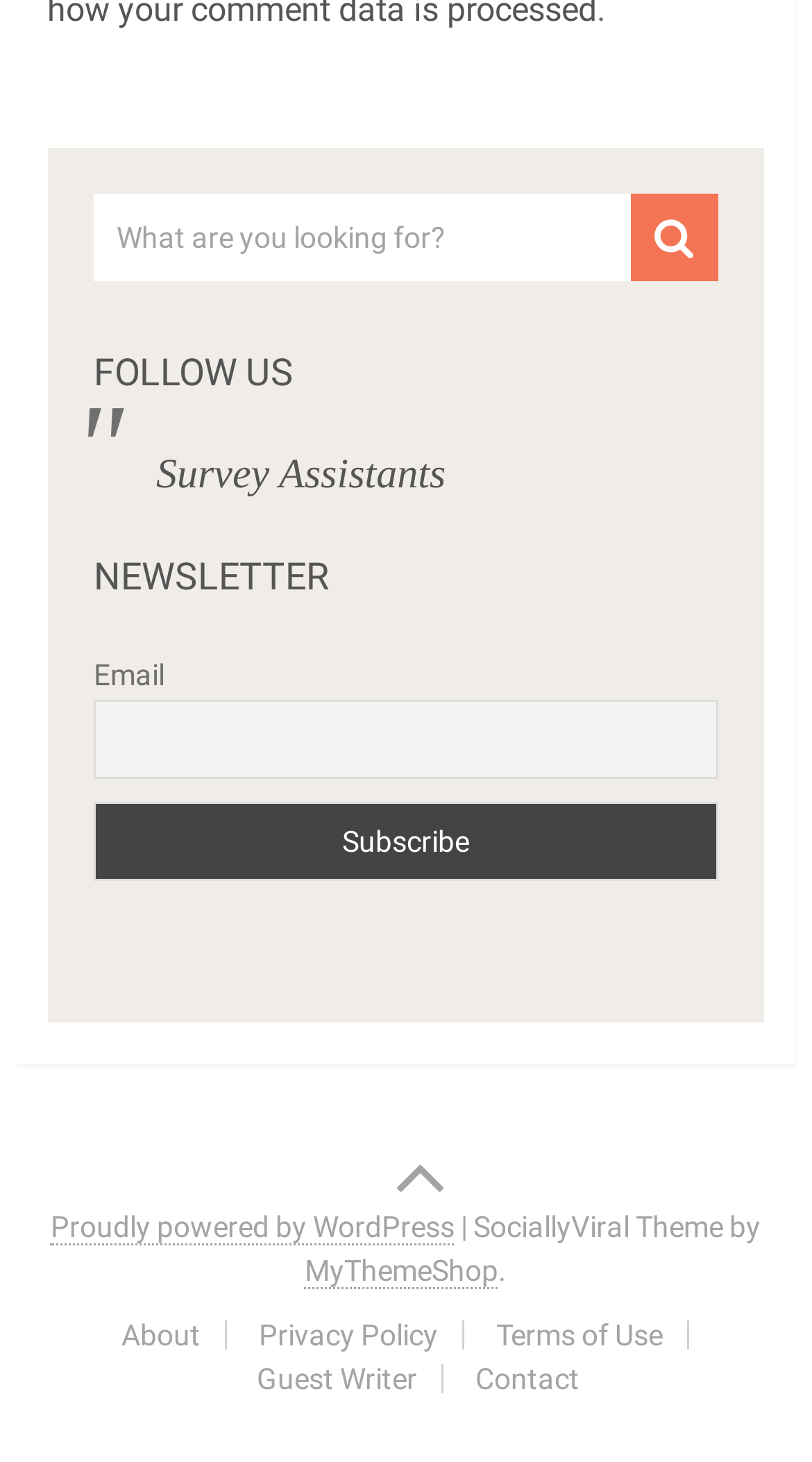What is the link 'Survey Assistants' related to?
Could you give a comprehensive explanation in response to this question?

The link 'Survey Assistants' is located under the heading 'FOLLOW US', which suggests that it is related to following or surveying something.